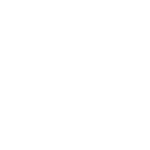What is the significance of the product in thermal systems?
Answer with a single word or short phrase according to what you see in the image.

Enhancing energy efficiency